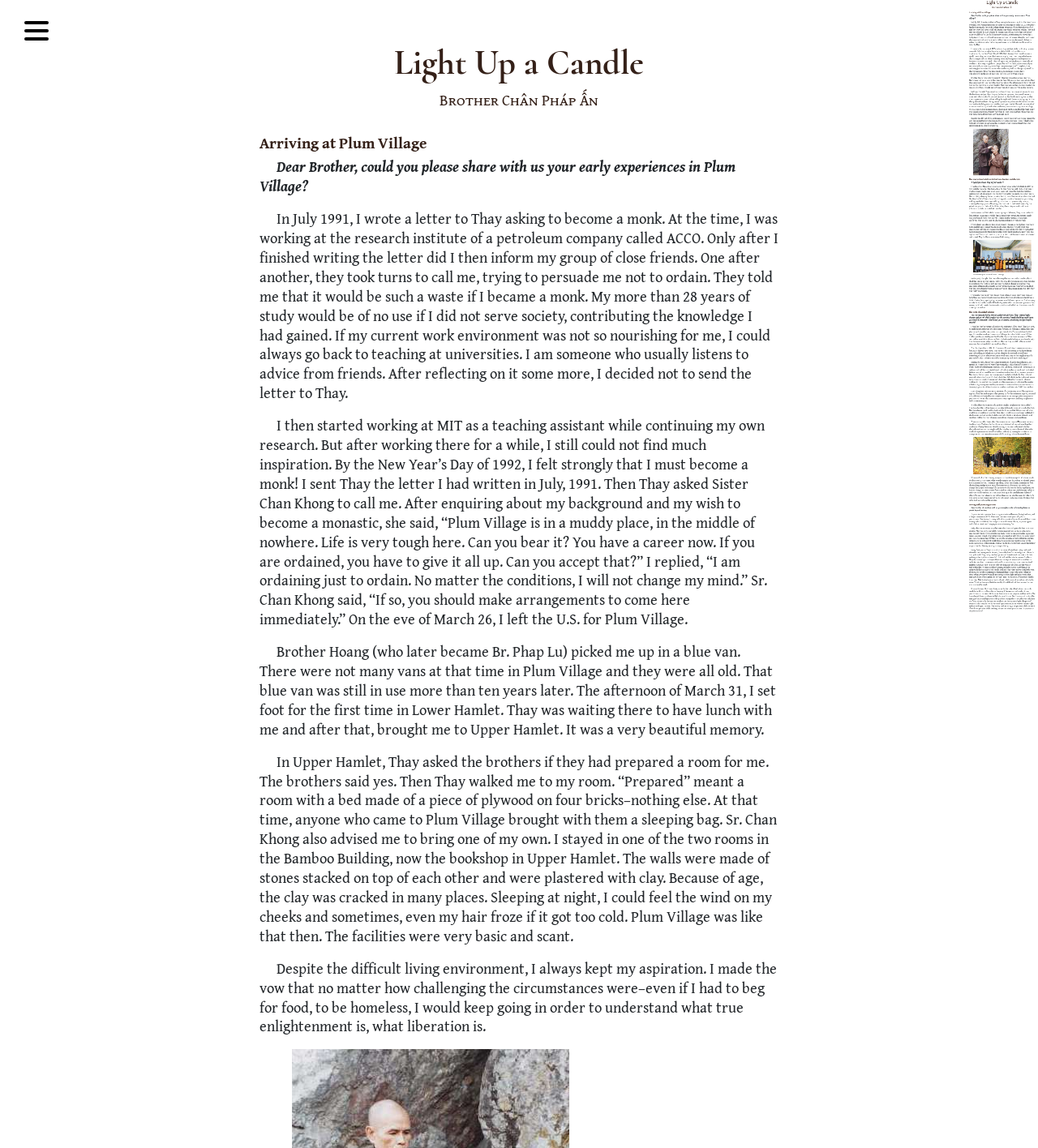Describe all the key features of the webpage in detail.

The webpage is the Plum Village Newsletter, featuring a personal story of Brother Chân Pháp Ấn's early experiences in Plum Village. At the top-left corner, there is a button to toggle a mega menu. Below the button, there are three headings: "Light Up a Candle", "Brother Chân Pháp Ấn", and "Arriving at Plum Village", which are aligned horizontally and take up about half of the page's width.

The main content of the page is a series of paragraphs telling Brother Chân Pháp Ấn's story, which starts with his decision to become a monk and his initial hesitation. The paragraphs are arranged vertically, taking up most of the page's width. The text is divided into five sections, each describing a different part of his journey, from writing a letter to Thay to arriving at Plum Village and settling into his new life.

On the right side of the page, there is a canvas element that spans the entire height of the page, but its width is about two-thirds of the page's width. It does not contain any text or images, but it may be used for visual styling or other purposes.